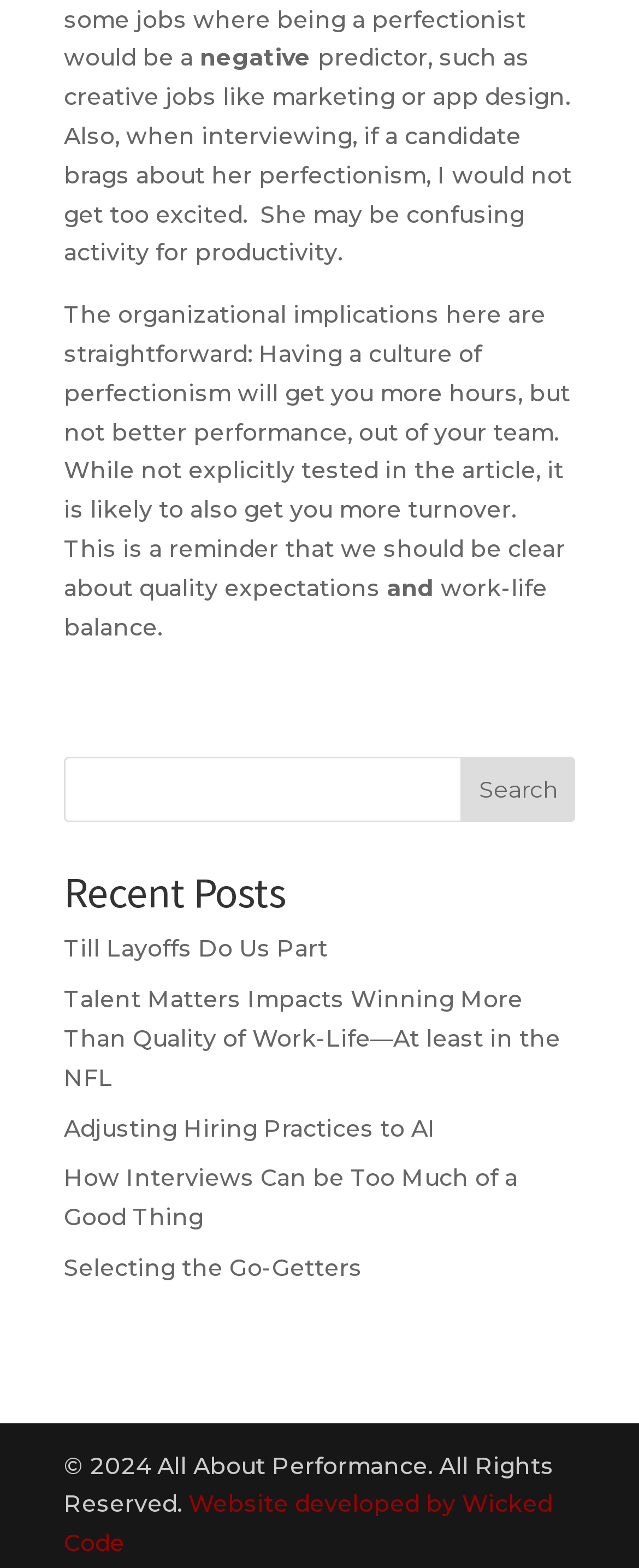Please answer the following question using a single word or phrase: 
What is the category of the recent posts?

Performance-related topics